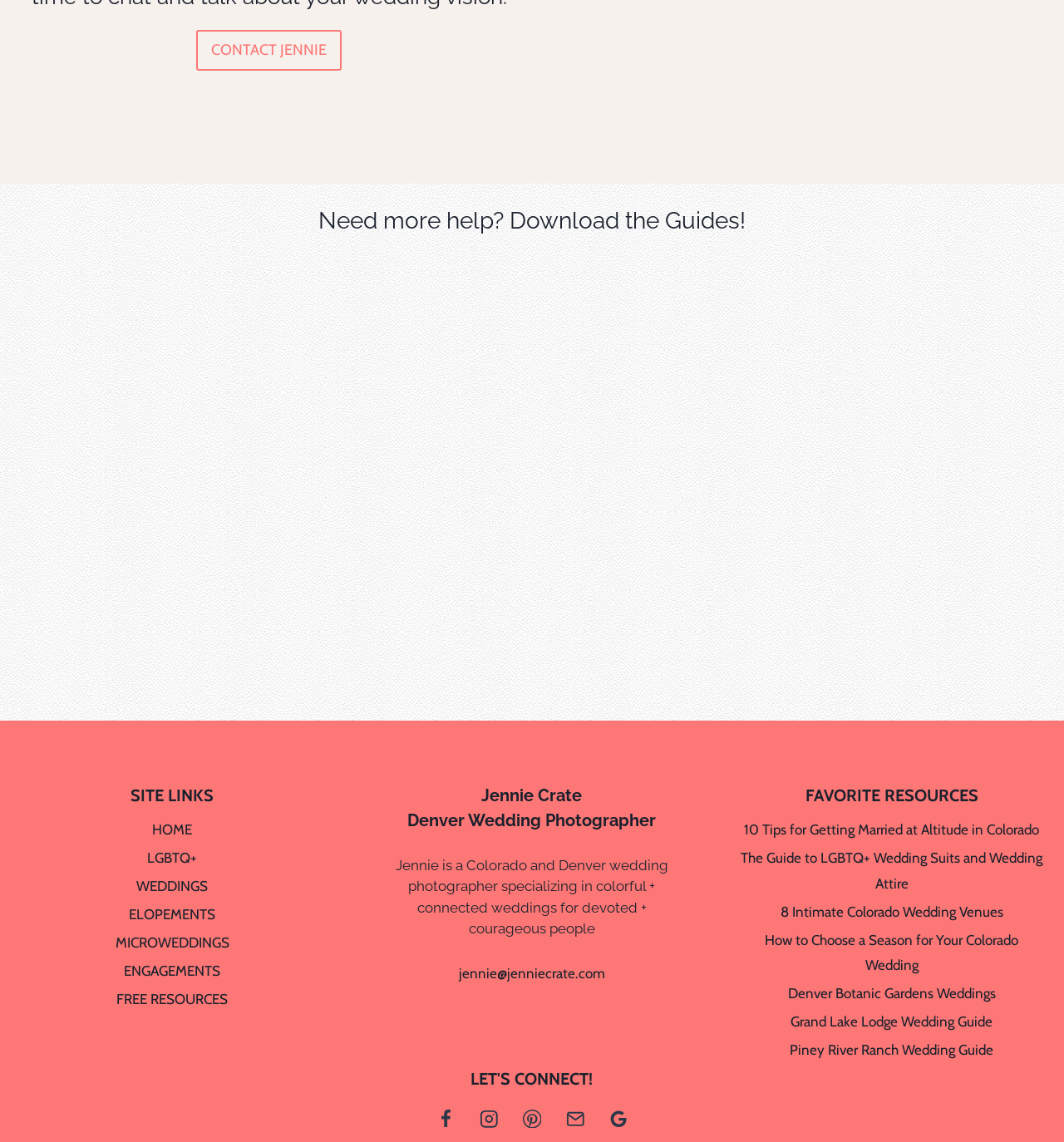Please identify the bounding box coordinates of where to click in order to follow the instruction: "Click Contact".

None